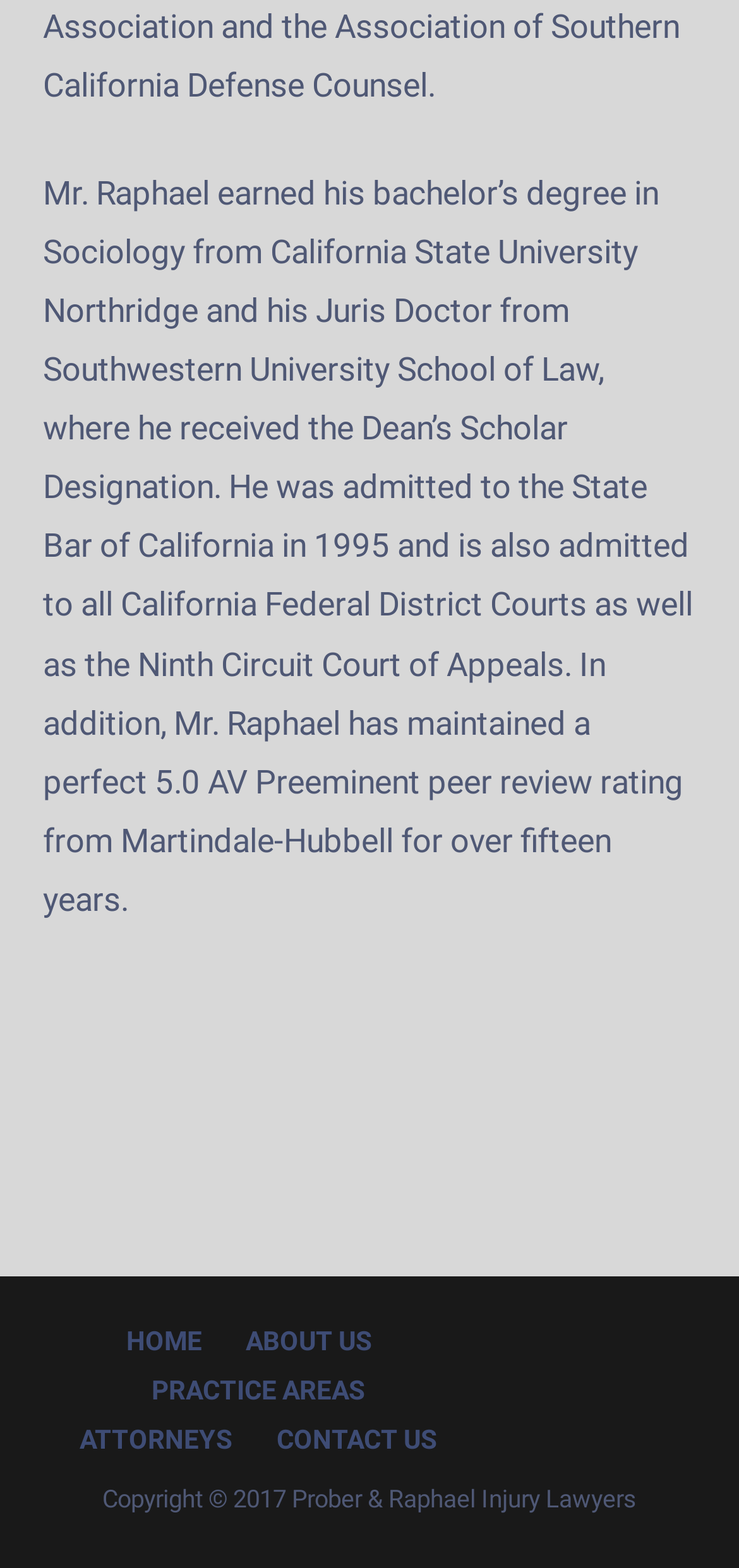Identify and provide the bounding box for the element described by: "Attorneys".

[0.108, 0.908, 0.316, 0.934]